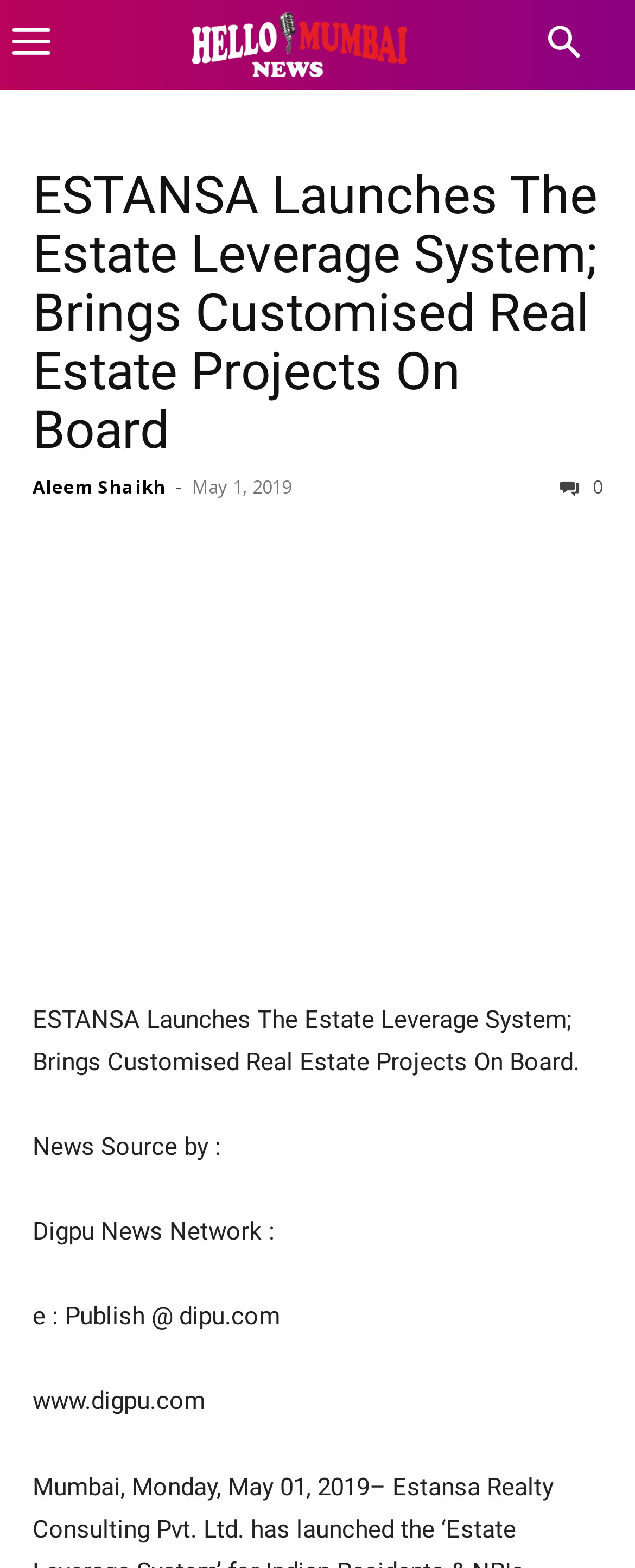Provide a single word or phrase answer to the question: 
How many social media links are present?

5